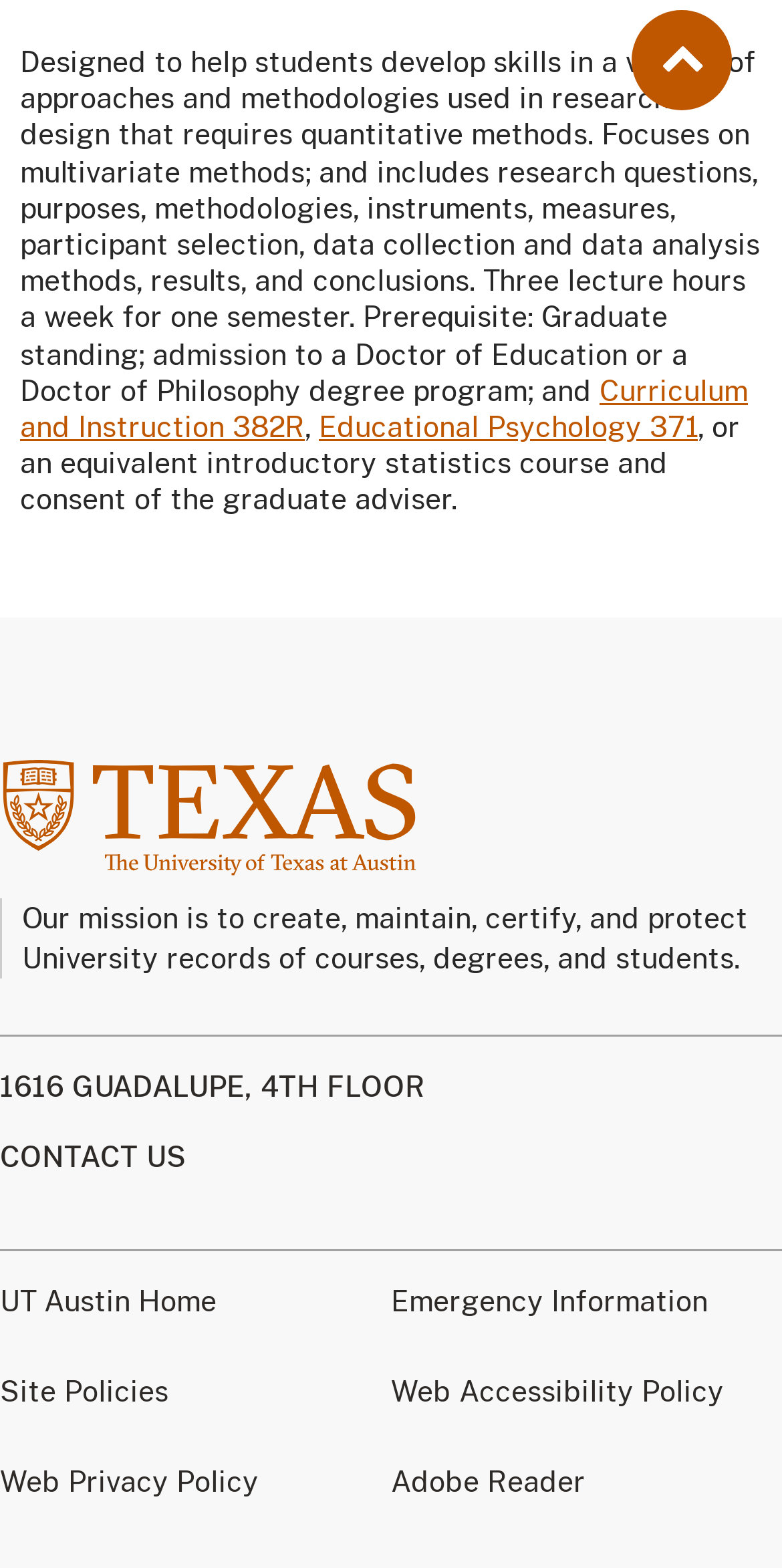Utilize the information from the image to answer the question in detail:
What is the address of the university?

The address of the university can be found in the link element, which states that the address is '1616 GUADALUPE, 4TH FLOOR'.